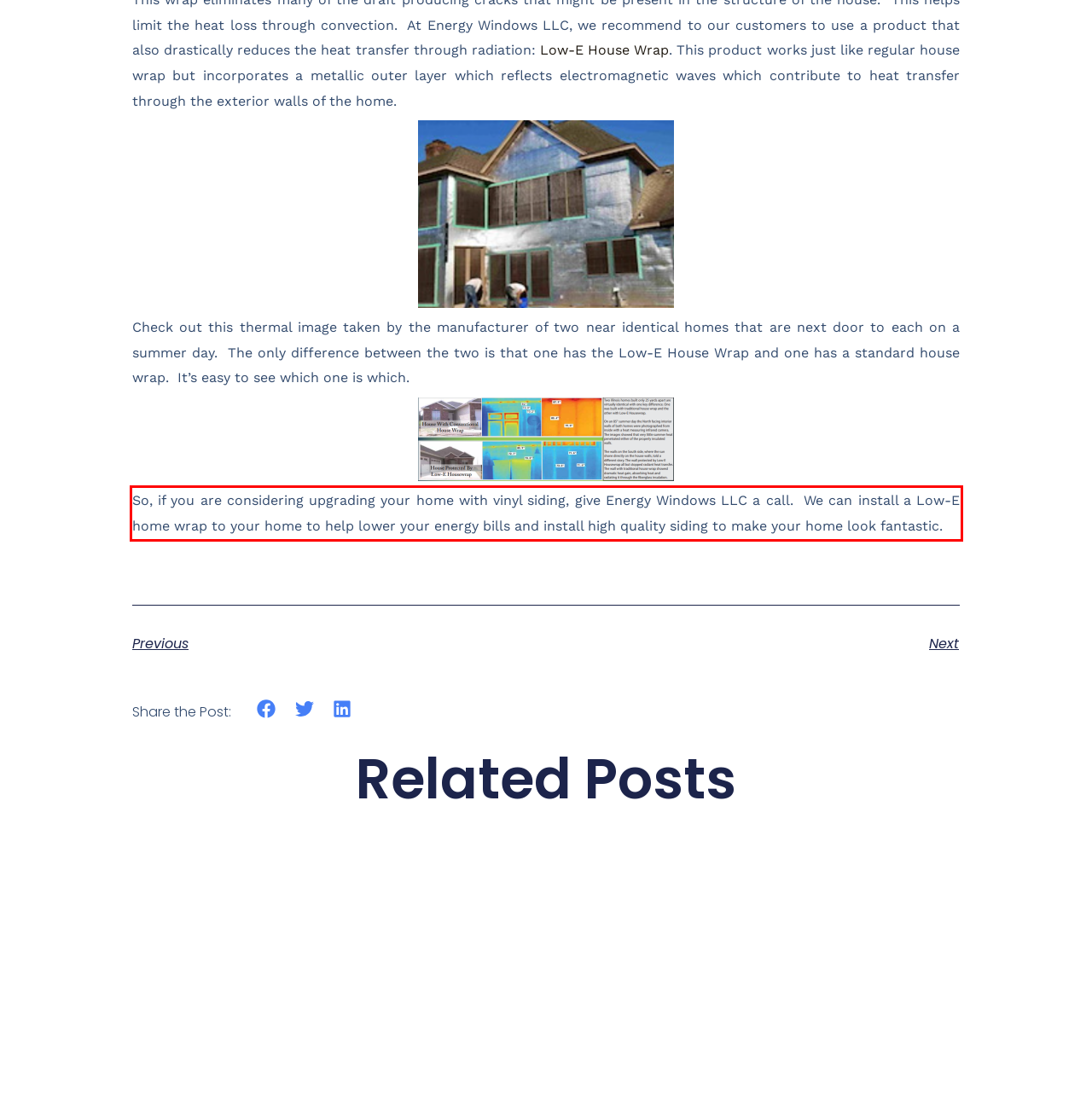Given a screenshot of a webpage containing a red rectangle bounding box, extract and provide the text content found within the red bounding box.

So, if you are considering upgrading your home with vinyl siding, give Energy Windows LLC a call. We can install a Low-E home wrap to your home to help lower your energy bills and install high quality siding to make your home look fantastic.